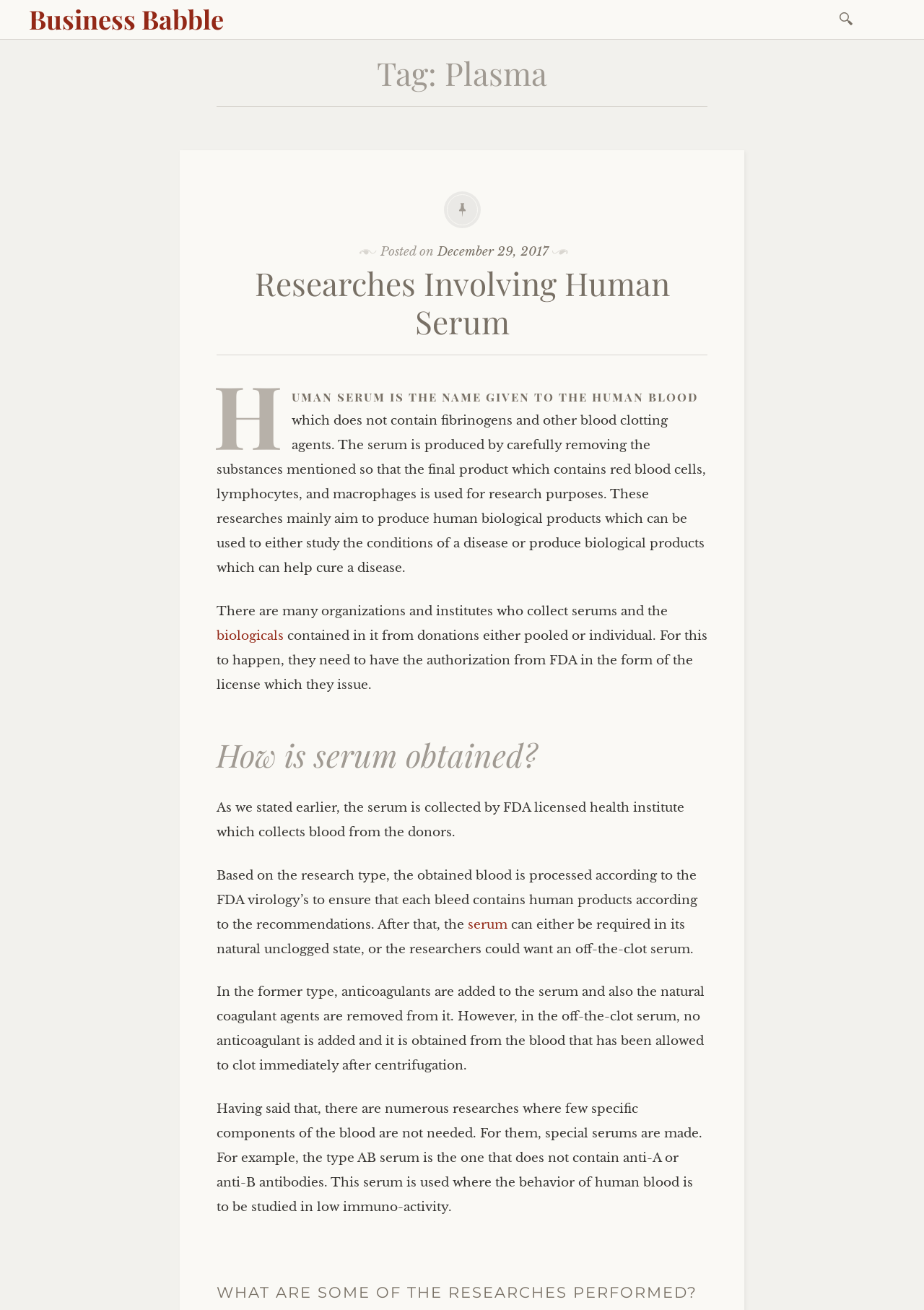From the webpage screenshot, identify the region described by Skip to content. Provide the bounding box coordinates as (top-left x, top-left y, bottom-right x, bottom-right y), with each value being a floating point number between 0 and 1.

[0.903, 0.004, 0.927, 0.062]